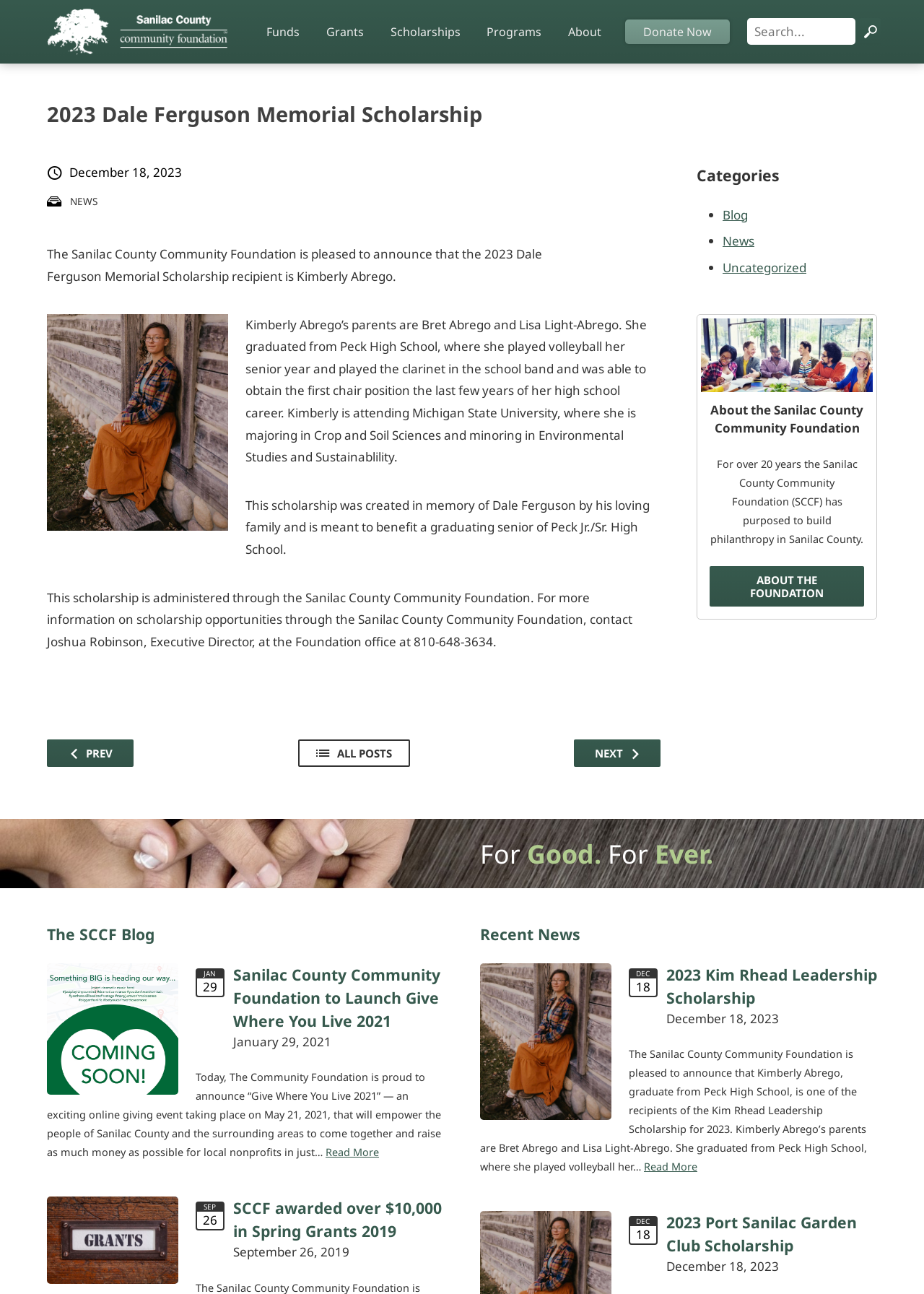Find the bounding box coordinates of the element I should click to carry out the following instruction: "Learn more about the Sanilac County Community Foundation".

[0.754, 0.243, 0.949, 0.479]